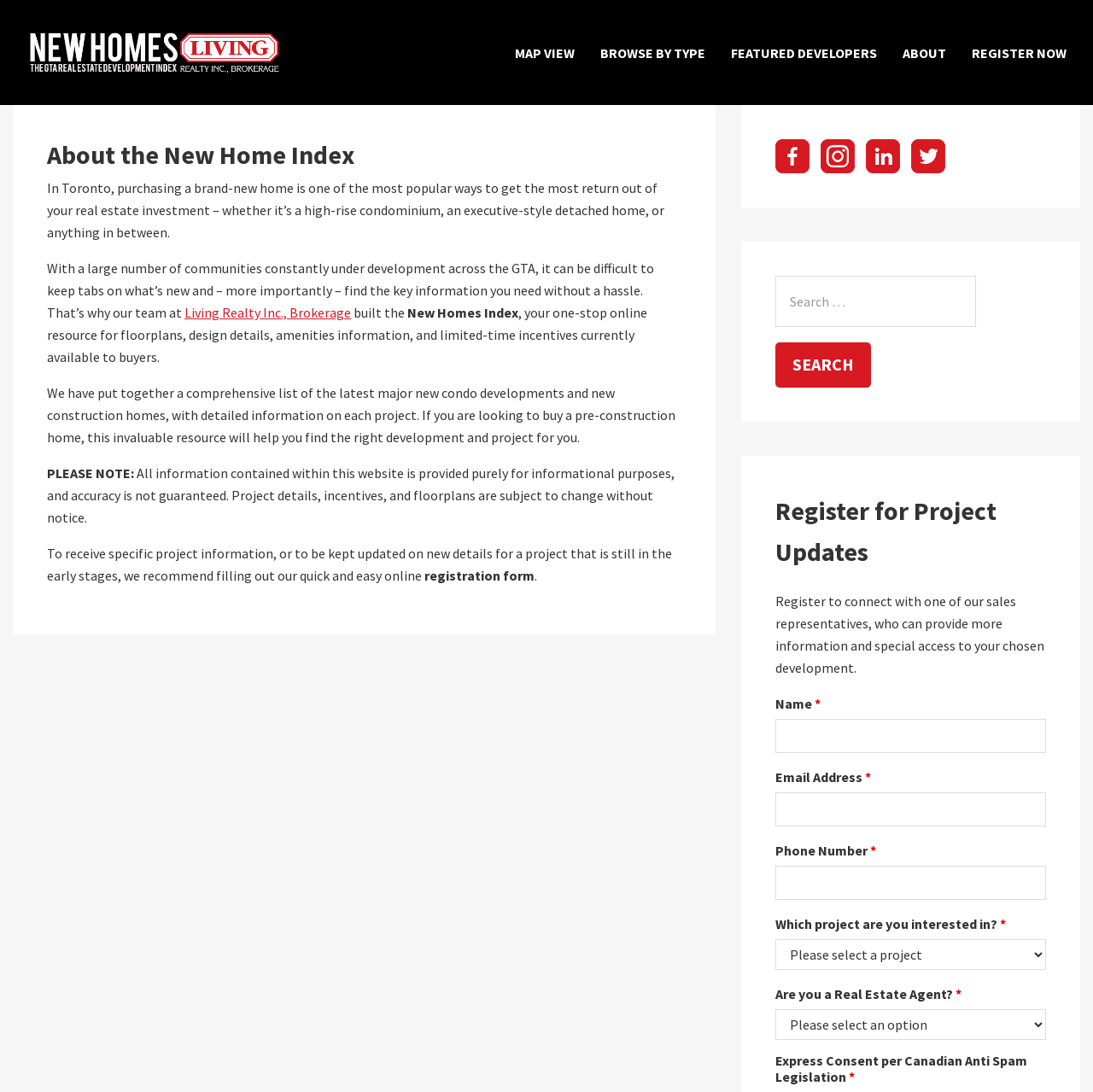Give a detailed account of the webpage.

The webpage is a comprehensive online resource for floorplans and project information on new home developments in the Greater Toronto Area. At the top, there is a navigation bar with links to "New Homes Index", "MAP VIEW", "FEATURED DEVELOPERS", "ABOUT", and "REGISTER NOW". Below the navigation bar, there is a section with a heading "About the New Home Index" followed by a paragraph of text explaining the purpose of the website.

The main content area is divided into two sections. On the left, there is a long article with several paragraphs of text discussing the benefits of using the New Homes Index to find information on new home developments in the GTA. The article also mentions that the website provides detailed information on each project, including floorplans, design details, amenities, and limited-time incentives.

On the right, there is a search bar with a label "Search for:" and a button labeled "SEARCH". Below the search bar, there is a section with a heading "Register for Project Updates" where users can fill out a form to connect with a sales representative and receive more information on their chosen development. The form includes fields for name, email address, phone number, and project interest, as well as a checkbox for real estate agents and a consent checkbox for Canadian Anti-Spam Legislation.

At the bottom of the page, there are social media links to Facebook, Instagram, LinkedIn, and Twitter. There is also a small "×" link at the top right corner of the page.